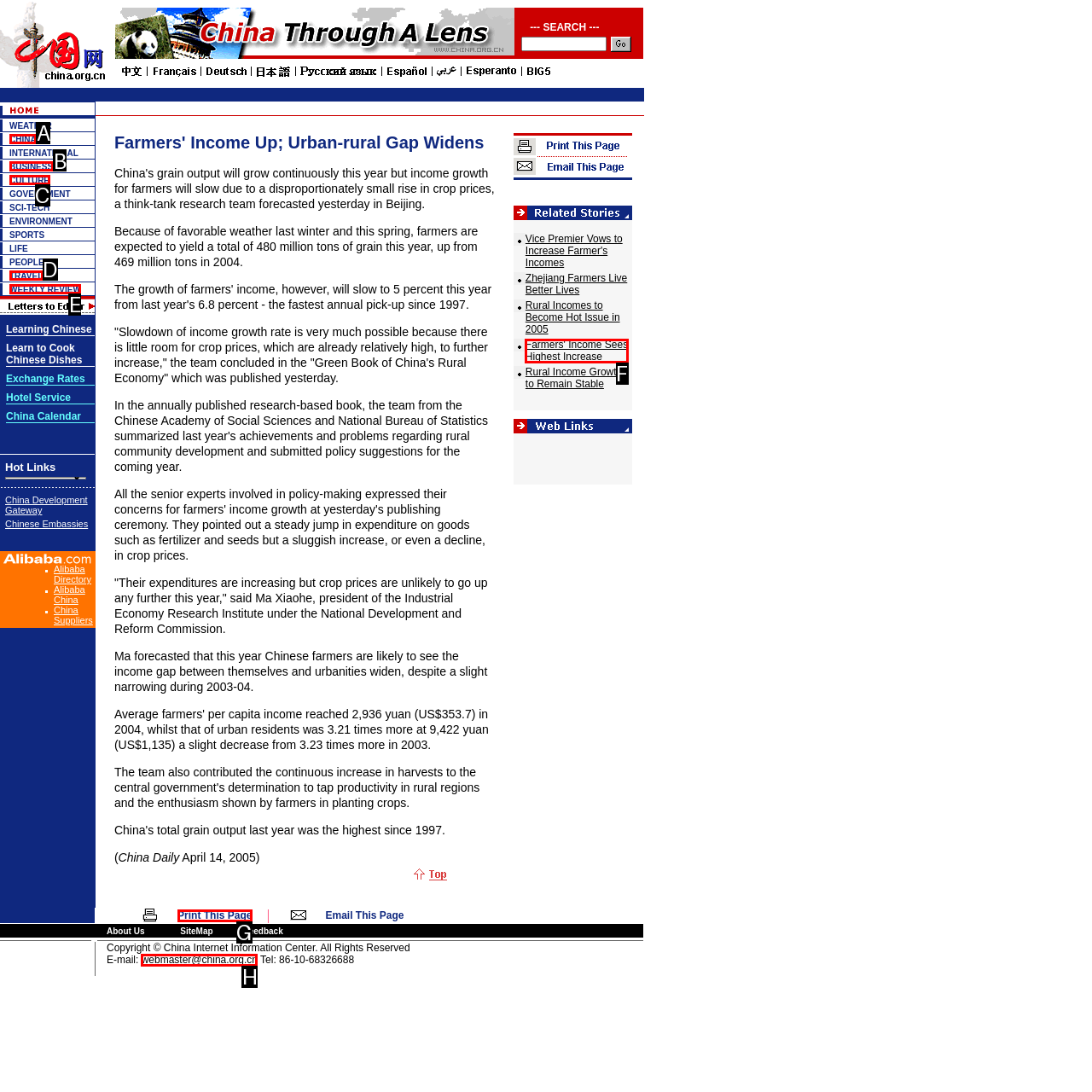Determine the letter of the element you should click to carry out the task: Click on the business link
Answer with the letter from the given choices.

B